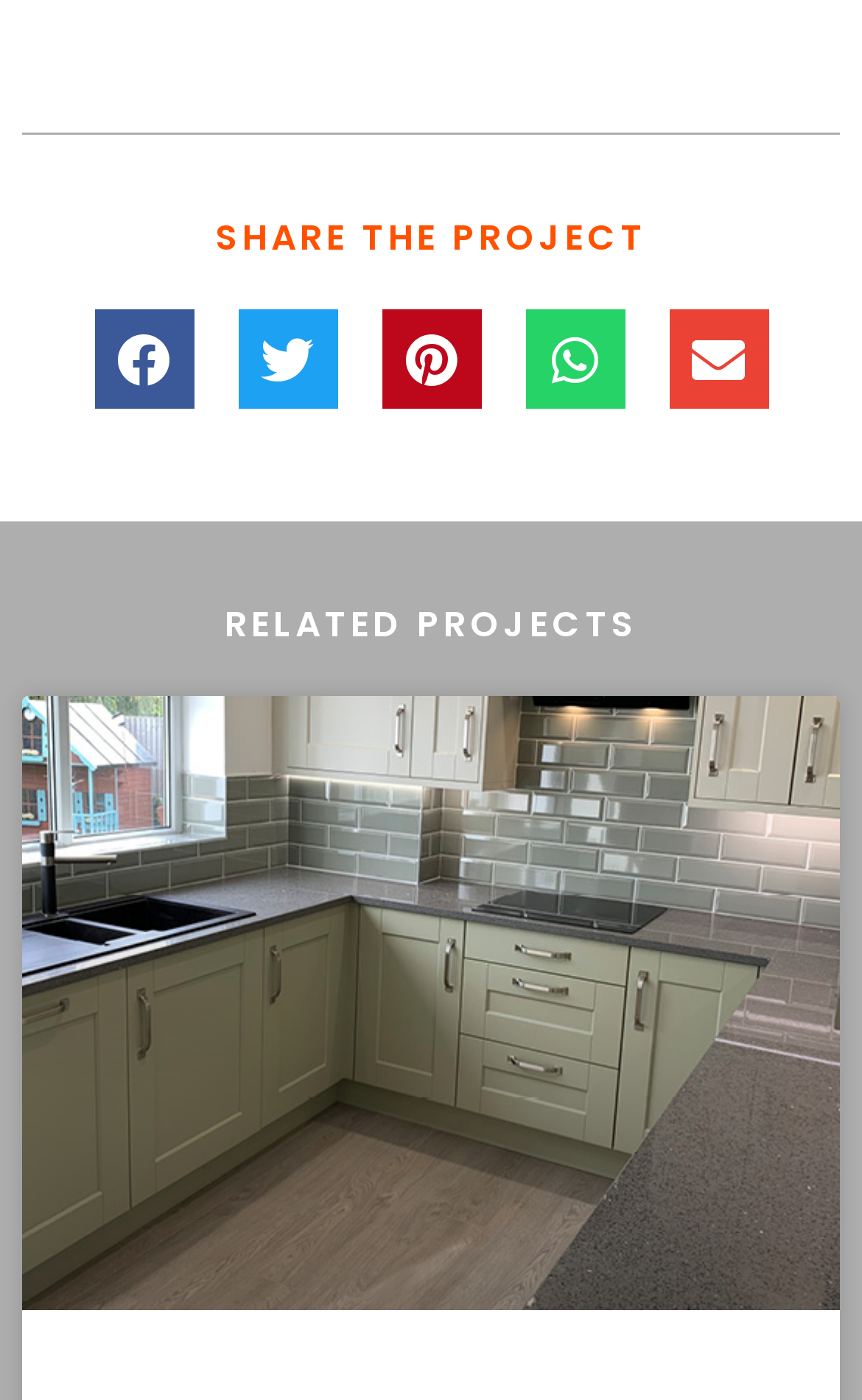Provide a one-word or short-phrase answer to the question:
What is the title of the section below the sharing options?

RELATED PROJECTS